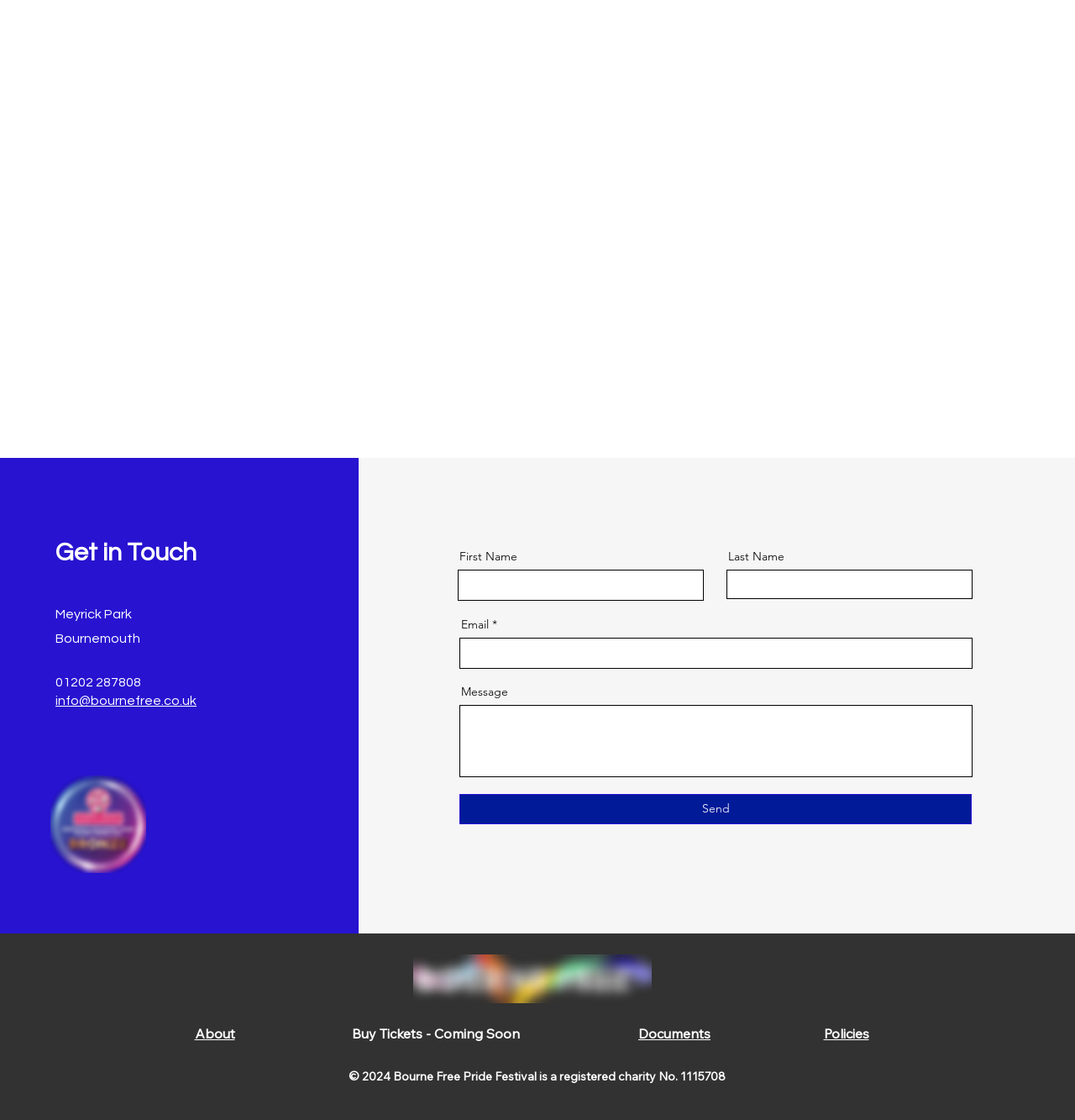Determine the bounding box coordinates for the area you should click to complete the following instruction: "Click the Send button".

[0.427, 0.709, 0.904, 0.736]